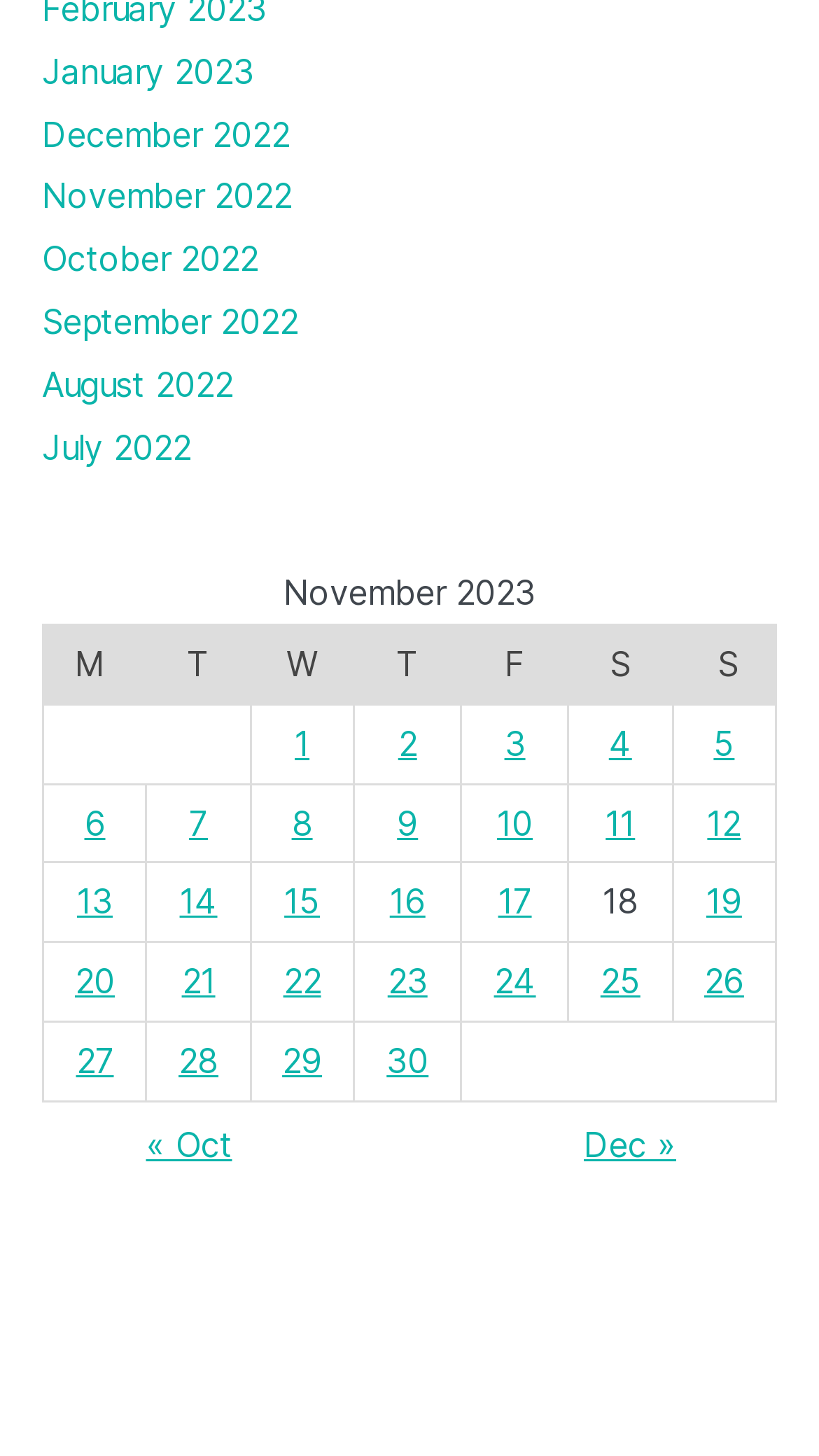How many links are in the first row of the table?
Based on the screenshot, provide your answer in one word or phrase.

7